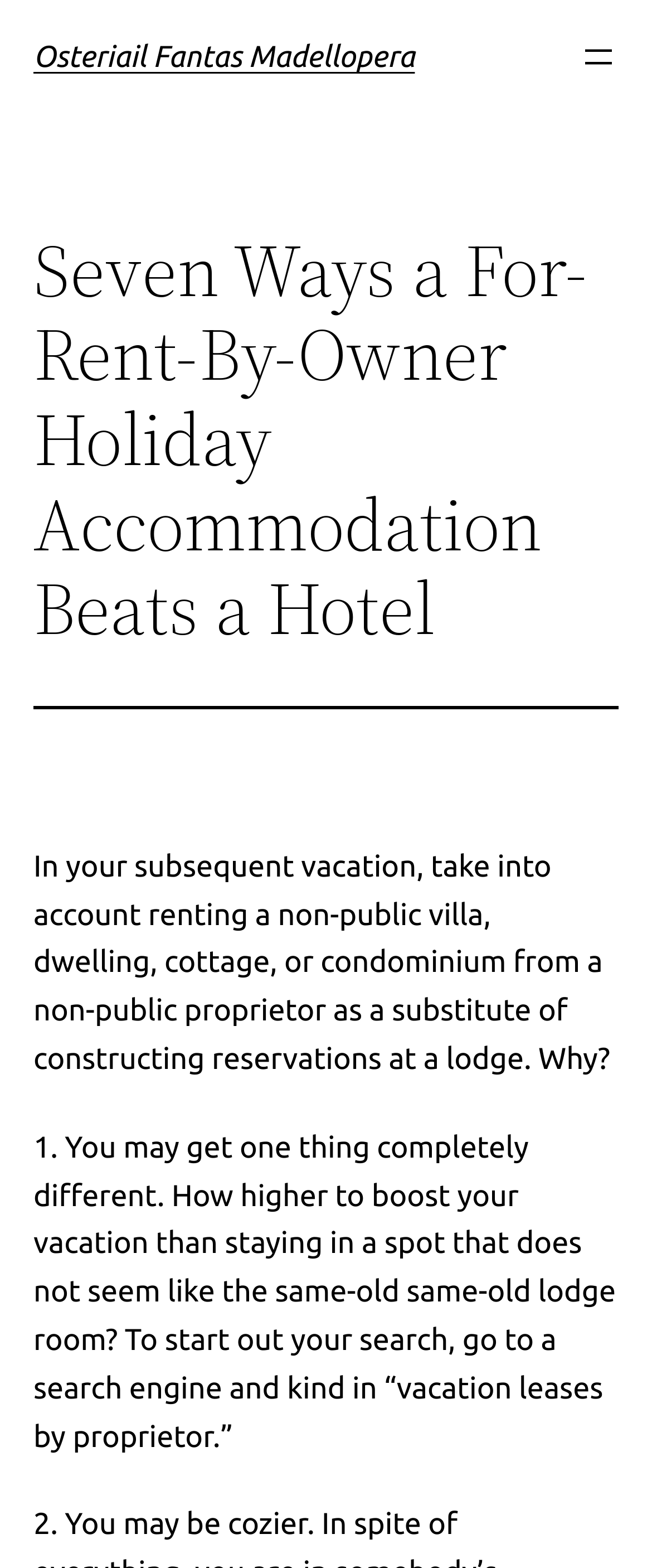What is the alternative to hotel accommodation?
Could you give a comprehensive explanation in response to this question?

Based on the webpage content, it is clear that the author is suggesting an alternative to hotel accommodation, which is renting a private villa, dwelling, cottage, or condominium from a private owner.